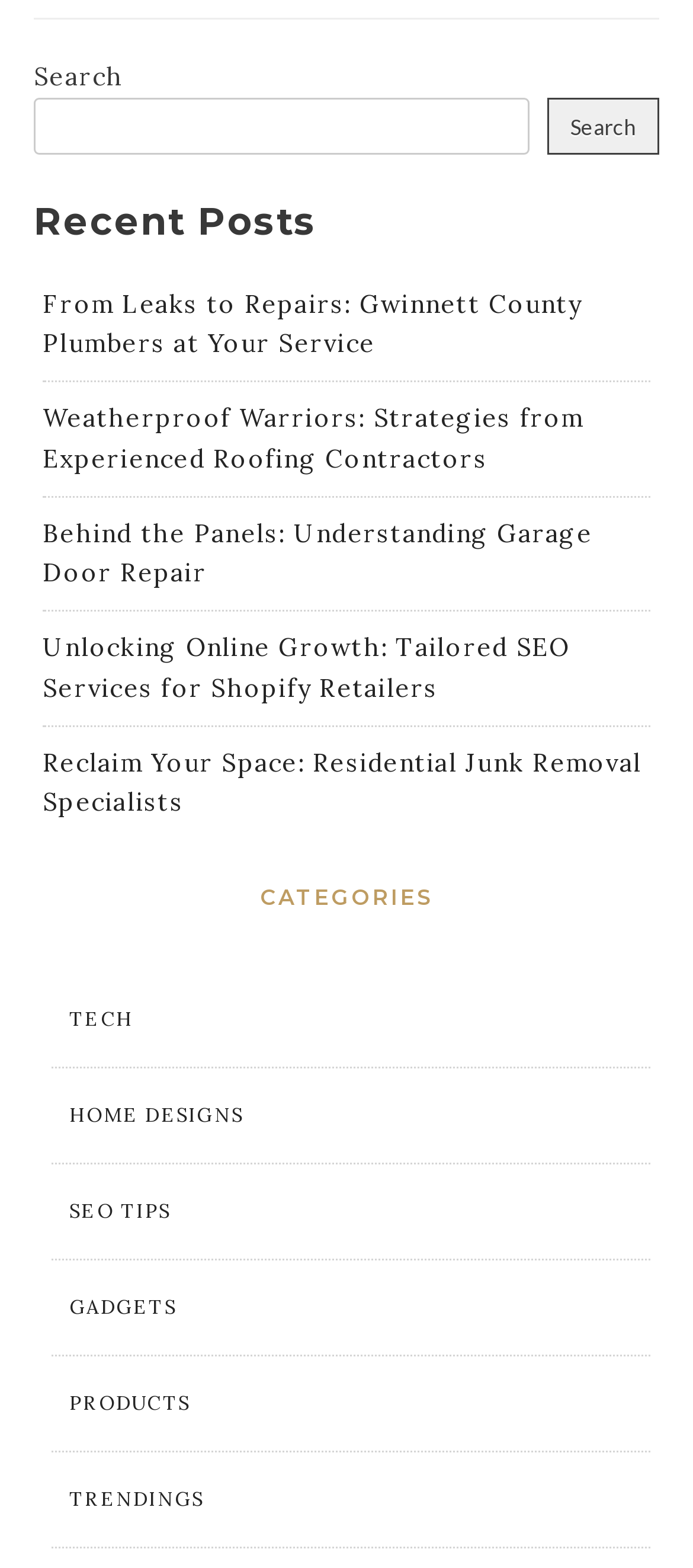What is the title of the first post?
Based on the visual, give a brief answer using one word or a short phrase.

From Leaks to Repairs